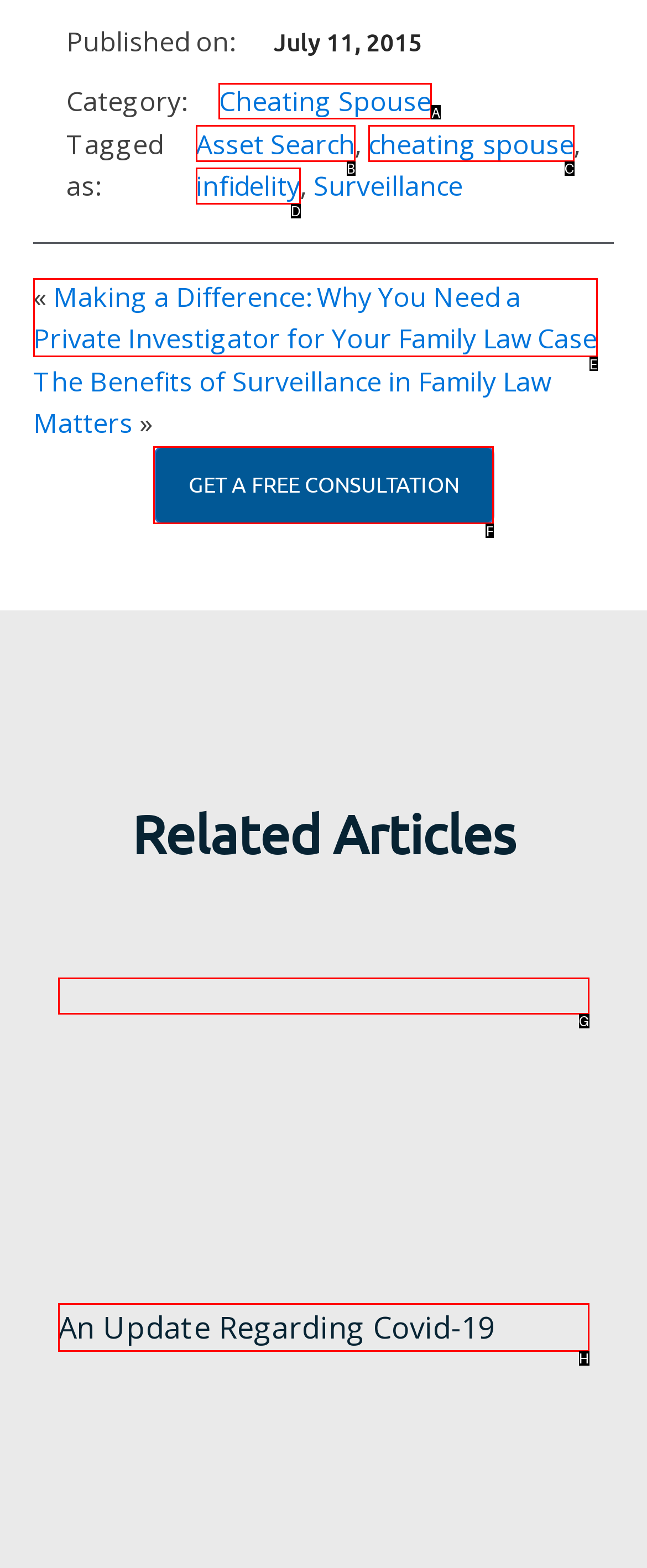Select the letter of the option that should be clicked to achieve the specified task: Explore 'Cheating Spouse'. Respond with just the letter.

A